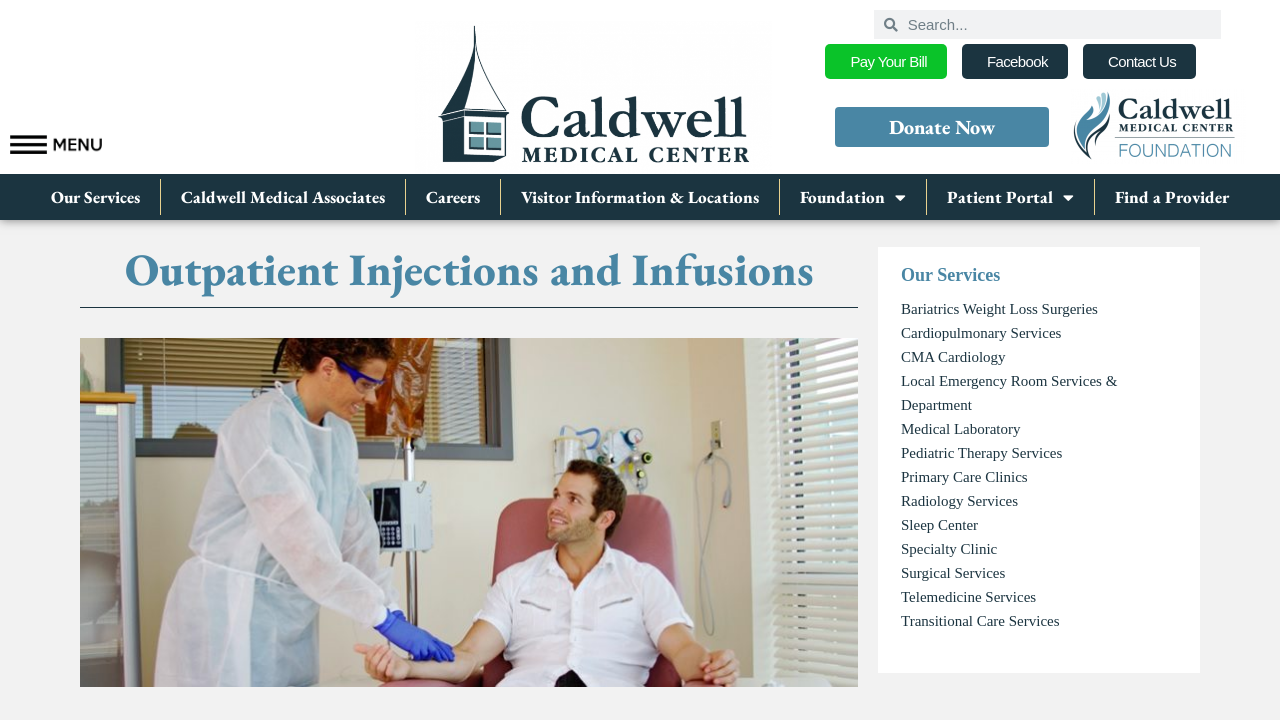Provide the bounding box coordinates of the area you need to click to execute the following instruction: "Find a provider".

[0.855, 0.242, 0.976, 0.306]